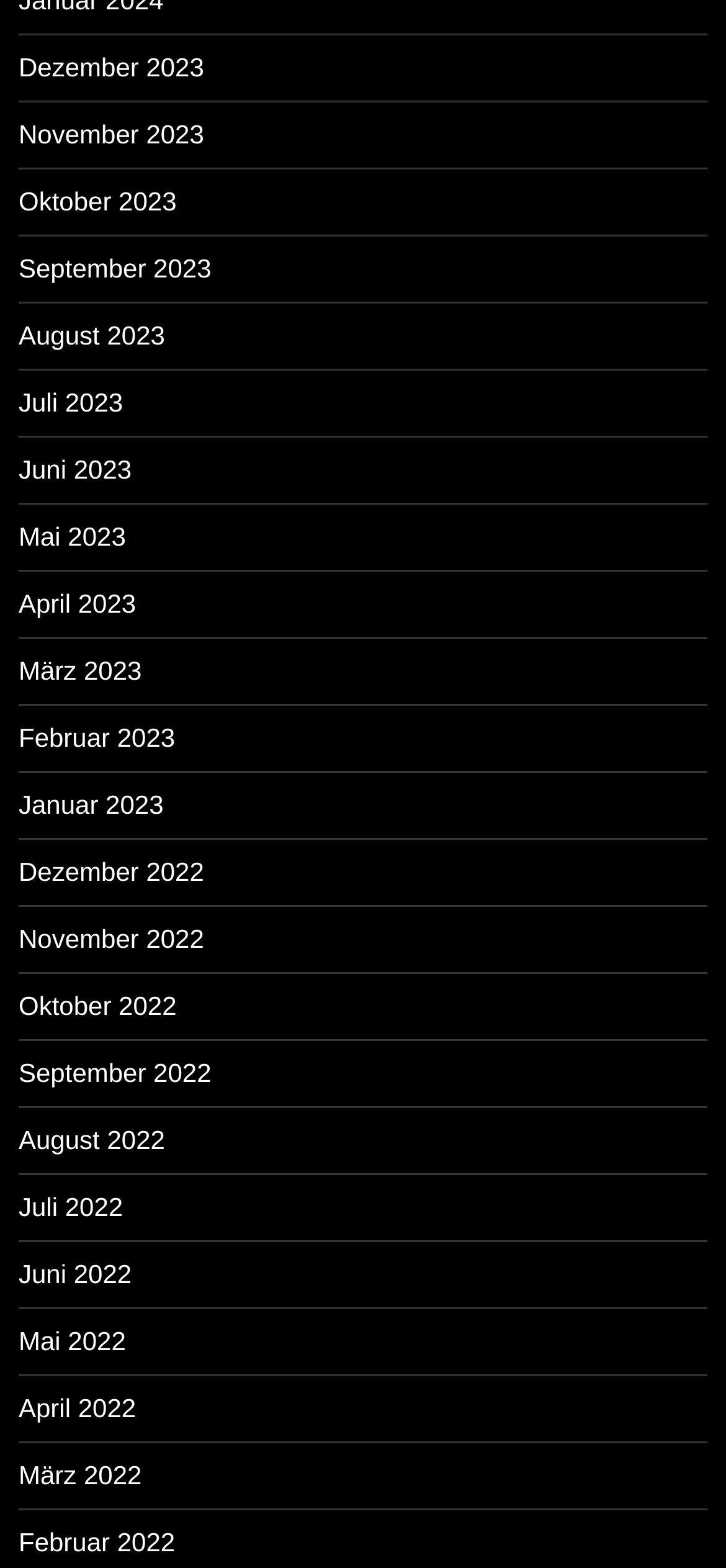Find the bounding box coordinates of the element you need to click on to perform this action: 'check Februar 2023'. The coordinates should be represented by four float values between 0 and 1, in the format [left, top, right, bottom].

[0.026, 0.461, 0.241, 0.48]